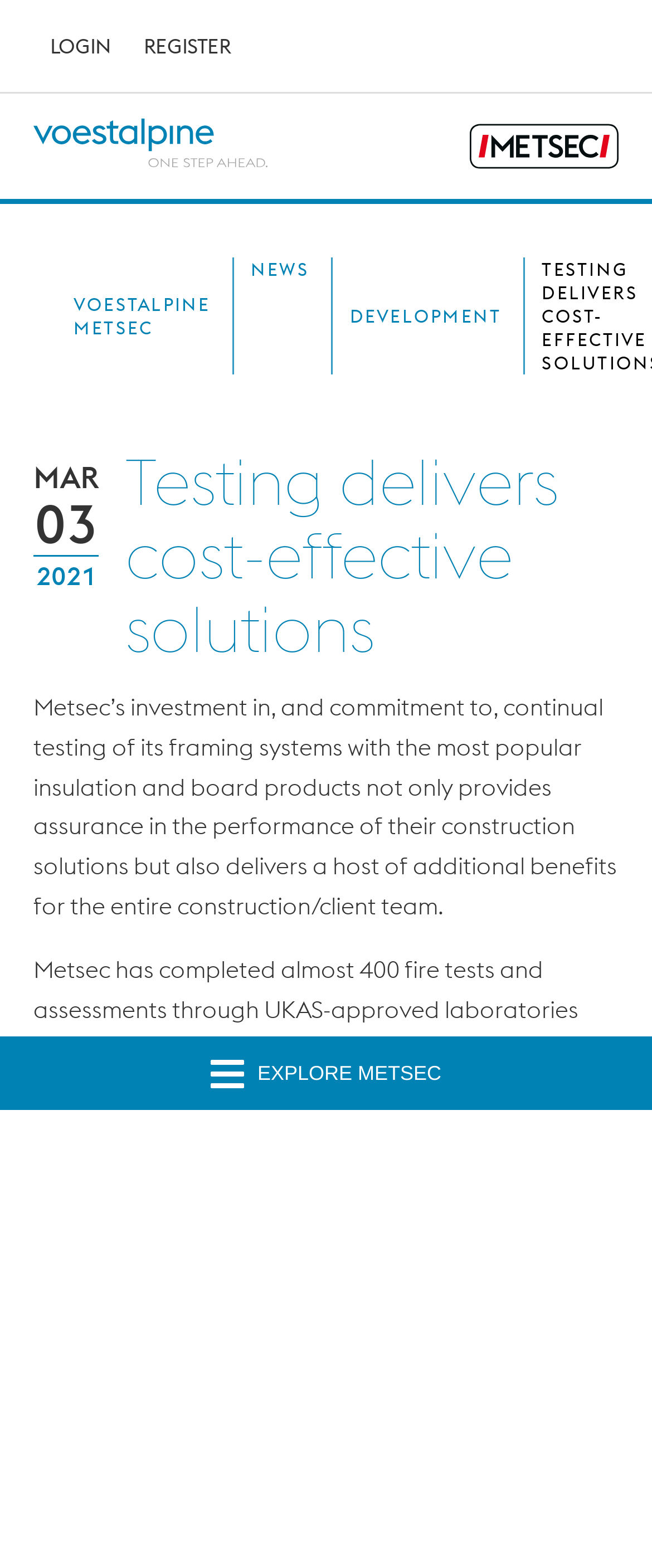Pinpoint the bounding box coordinates of the element you need to click to execute the following instruction: "Log in to the website". The bounding box should be represented by four float numbers between 0 and 1, in the format [left, top, right, bottom].

None